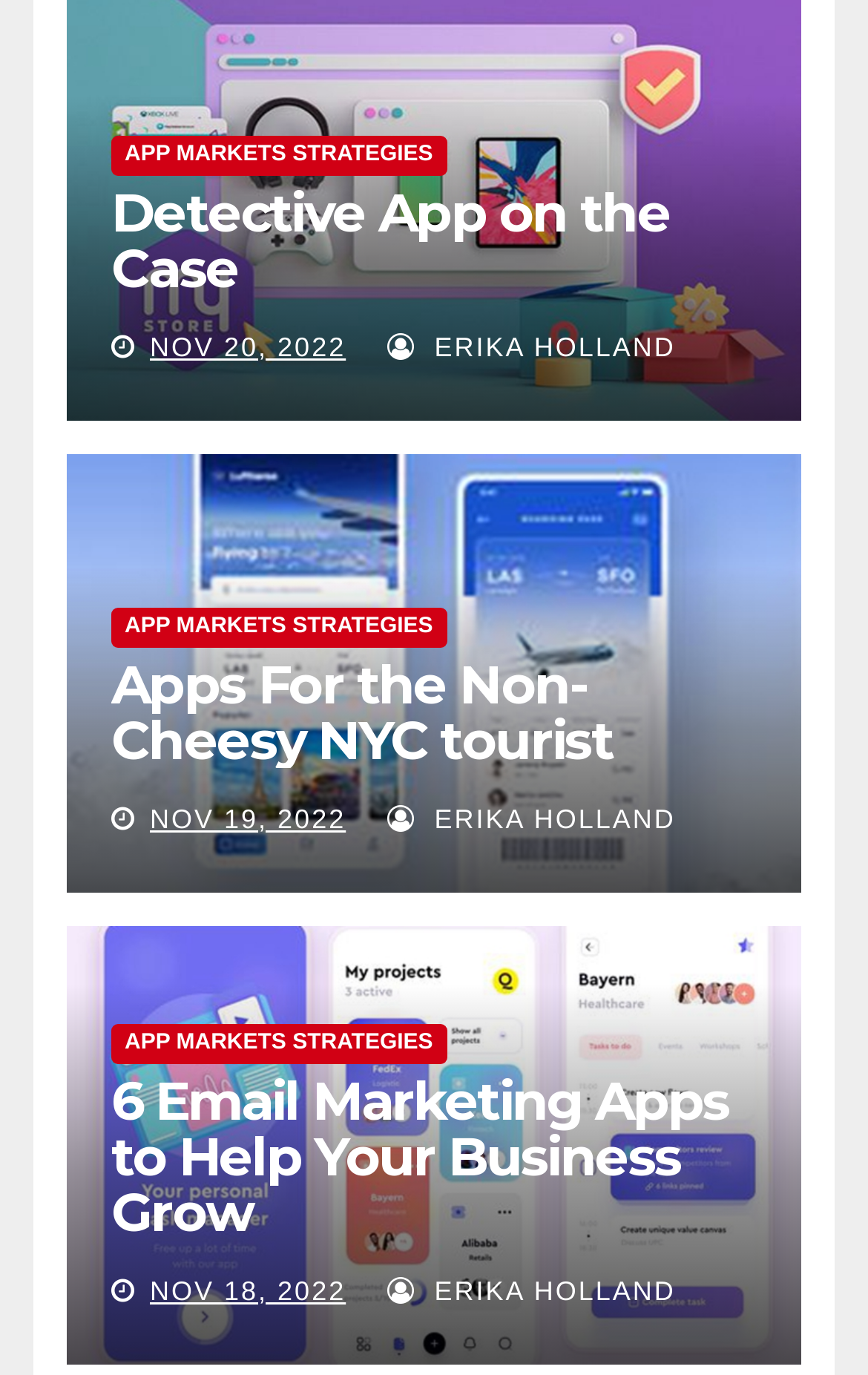Answer the following query with a single word or phrase:
What is the category of the first article?

APP MARKETS STRATEGIES